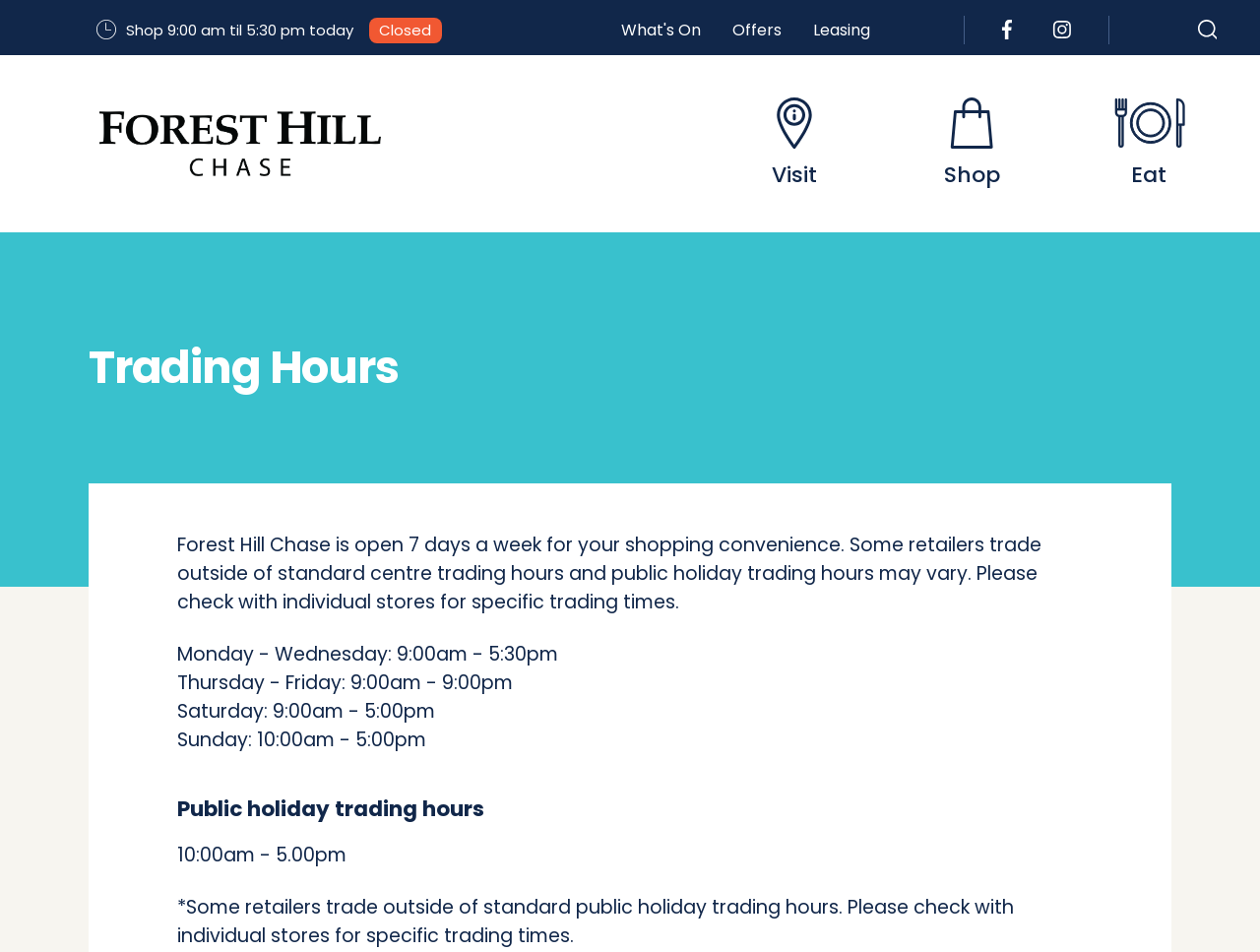Identify the bounding box coordinates for the element you need to click to achieve the following task: "Visit Forest Hill Chase". Provide the bounding box coordinates as four float numbers between 0 and 1, in the form [left, top, right, bottom].

[0.56, 0.058, 0.701, 0.244]